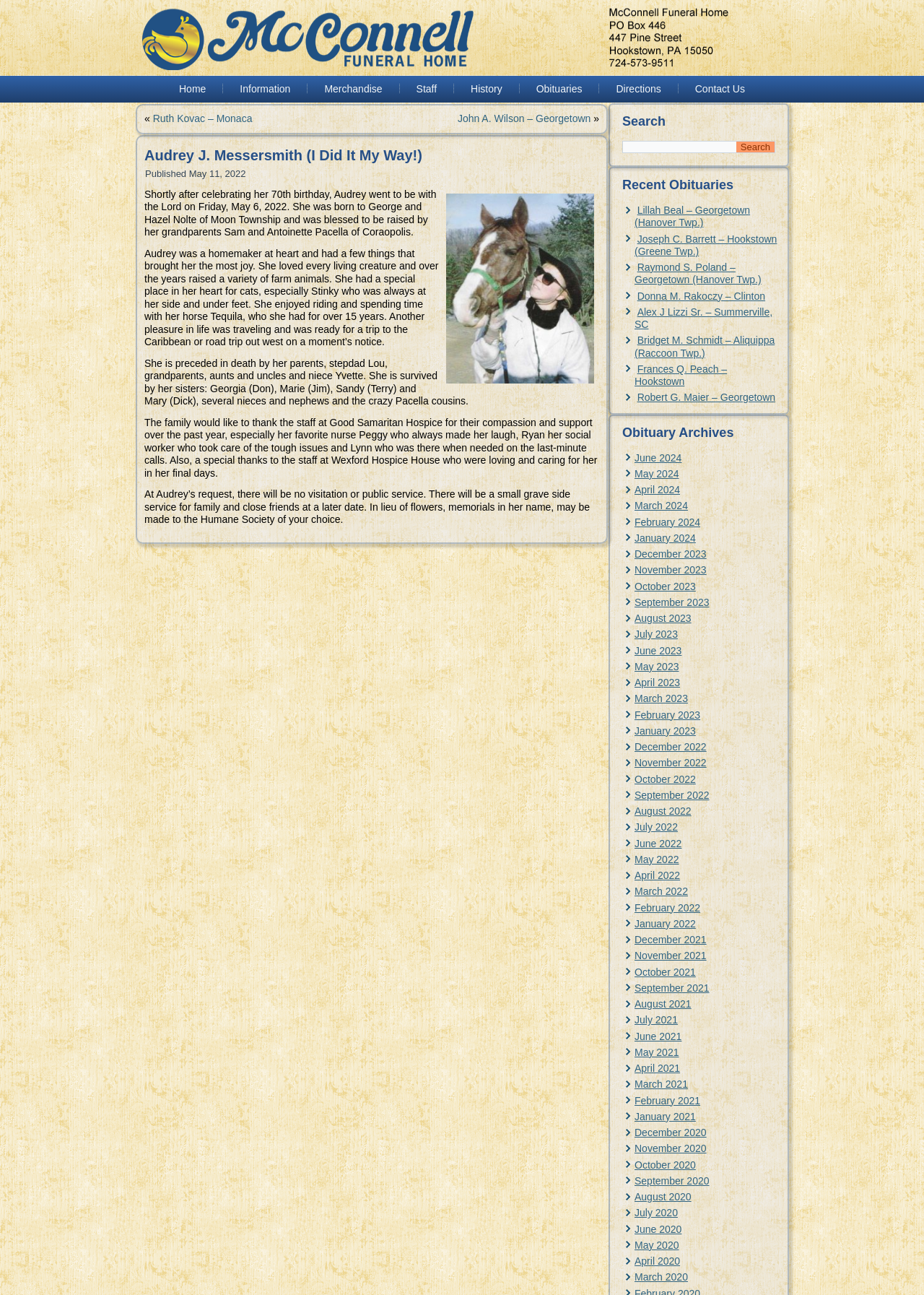What is the date of Audrey's birthday?
From the image, respond using a single word or phrase.

May 11, 2022